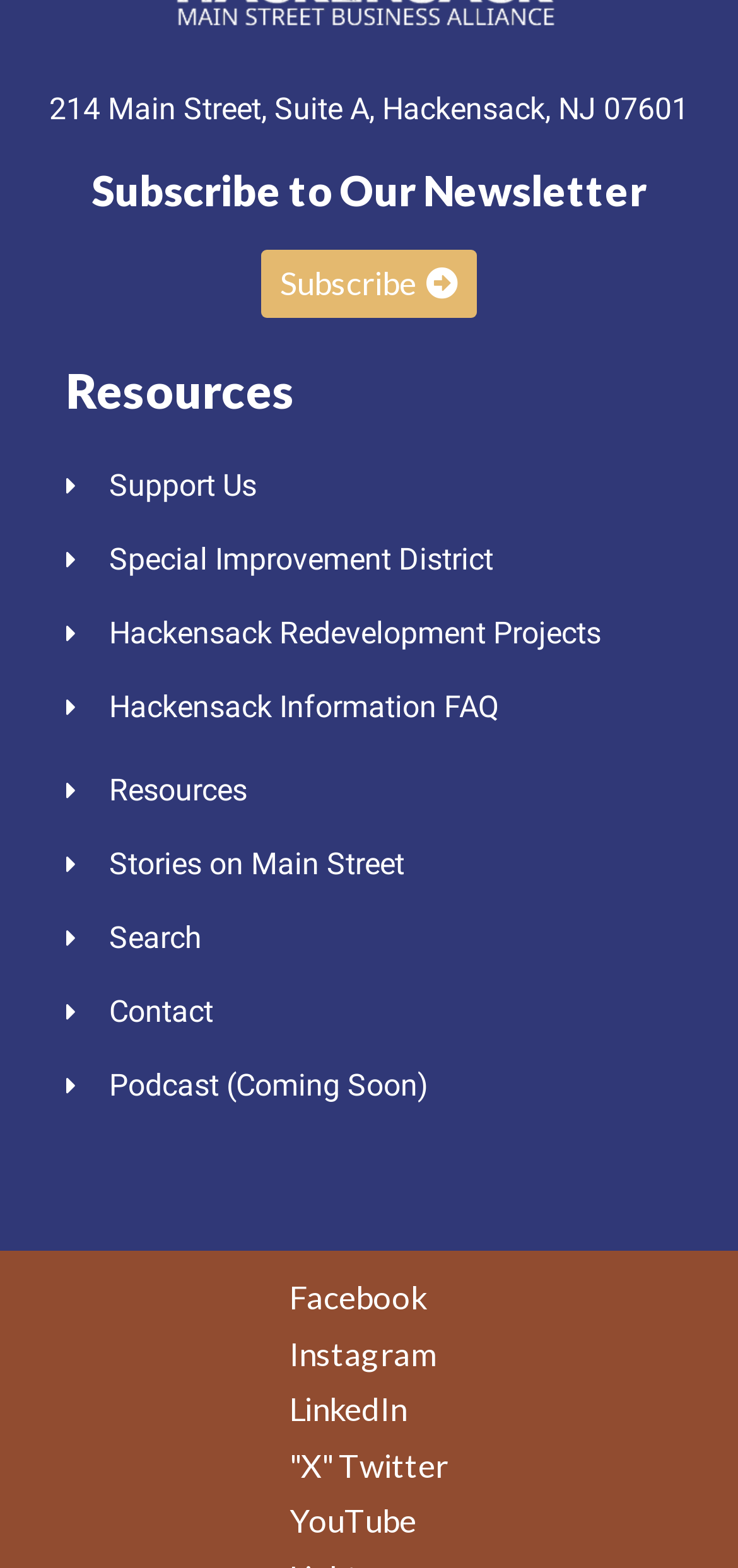Identify the bounding box coordinates of the area you need to click to perform the following instruction: "Search for something".

[0.09, 0.585, 0.936, 0.614]